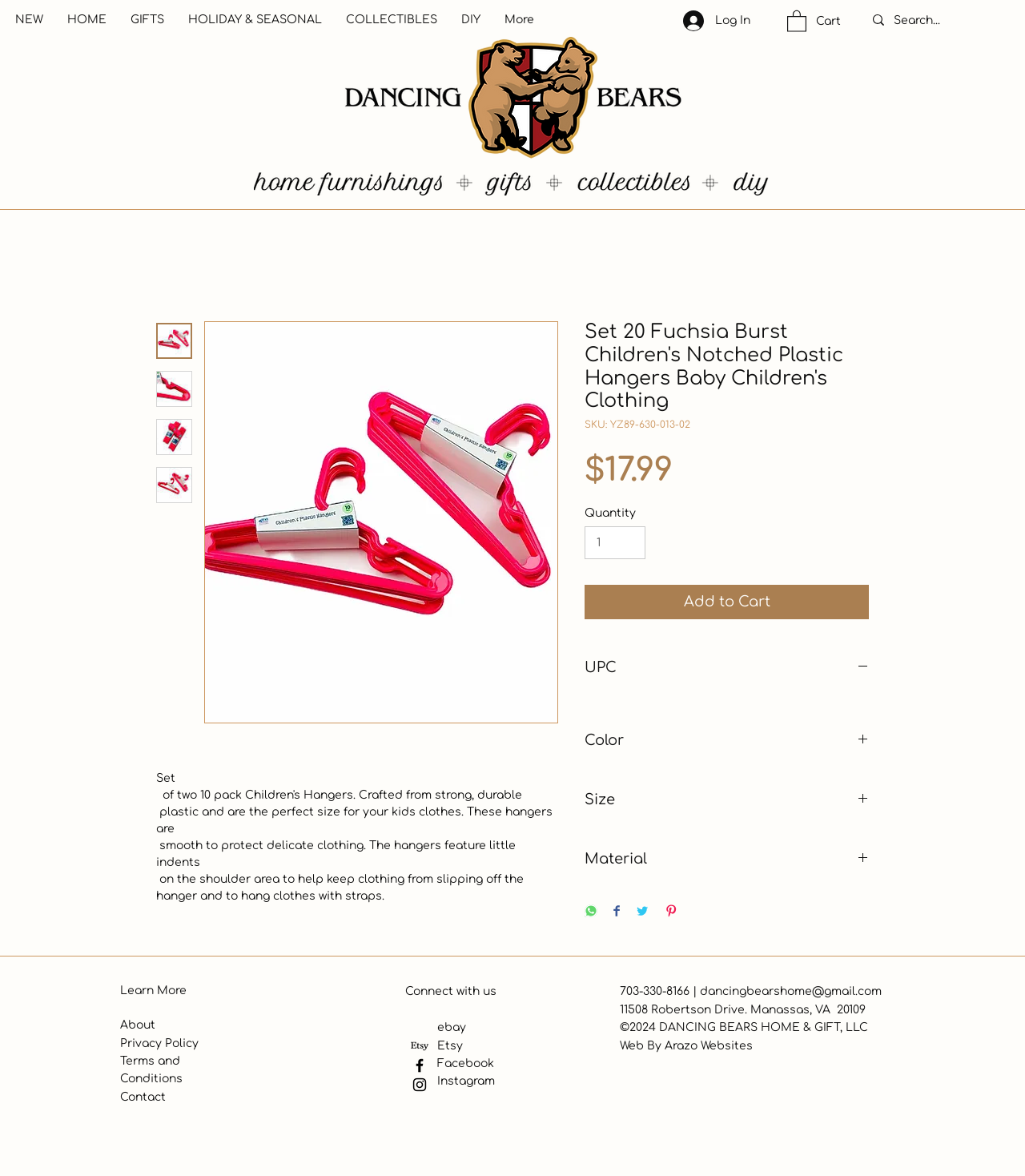Create an elaborate caption for the webpage.

This webpage is an e-commerce product page for a set of 20 Fuchsia Burst Children's Notched Plastic Hangers. At the top of the page, there is a navigation bar with links to various sections of the website, including "HOME", "GIFTS", "HOLIDAY & SEASONAL", "COLLECTIBLES", and "DIY". Next to the navigation bar, there is a "Log In" button and a search bar with a magnifying glass icon.

Below the navigation bar, there is a large image of the product, which takes up most of the width of the page. Above the image, there is a heading that reads "Set 20 Fuchsia Burst Children's Notched Plastic Hangers Baby Children's Clothing". Below the image, there is a section with product details, including the SKU, price, and quantity. There are also buttons to add the product to the cart, share on social media, and view more product information.

On the right side of the page, there are several thumbnails of the product, which can be clicked to view more images. Below the thumbnails, there are buttons to view the product's UPC, color, size, and material.

At the bottom of the page, there are links to various sections of the website, including "Learn More", "About", "Privacy Policy", and "Terms and Conditions". There are also links to the company's social media profiles, including eBay, Etsy, Facebook, and Instagram. Additionally, there is a section with the company's contact information, including phone number, email address, and physical address.